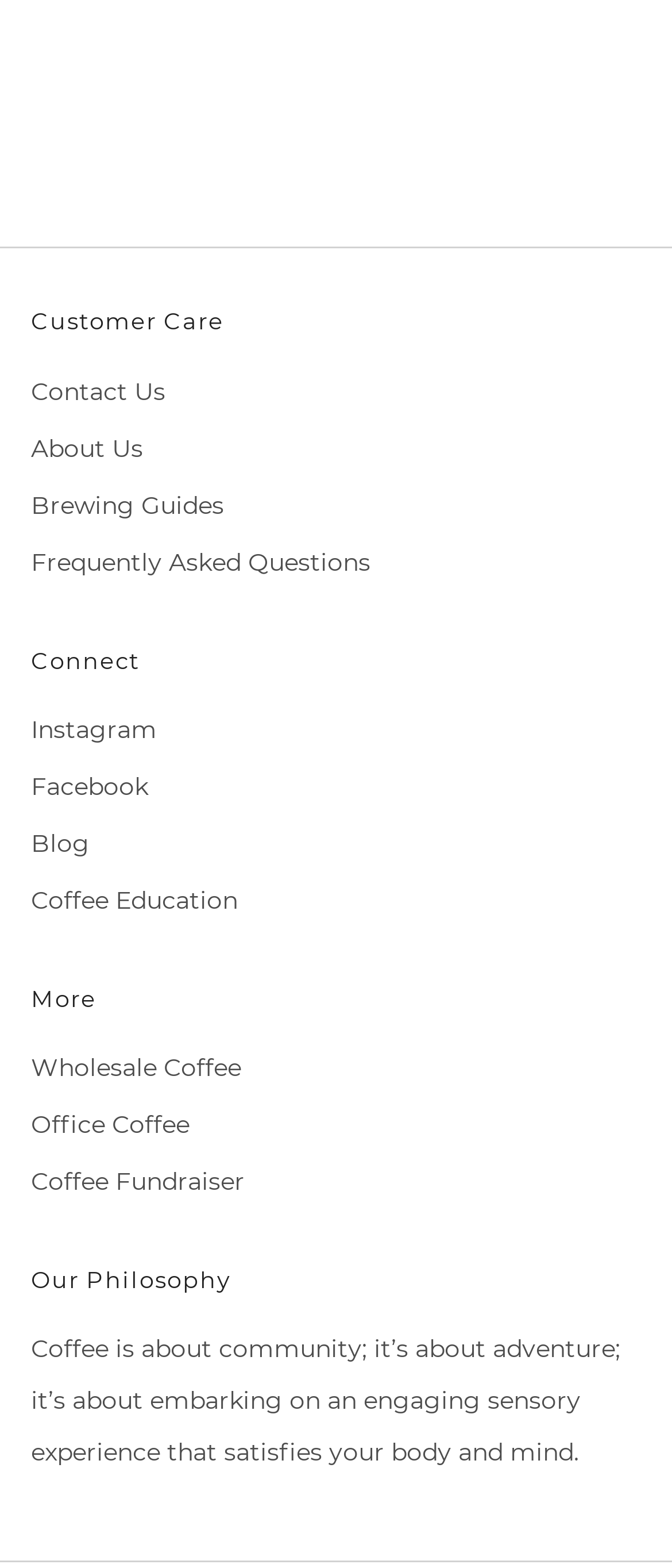What is the first link under 'Customer Care'?
Look at the image and provide a short answer using one word or a phrase.

Contact Us